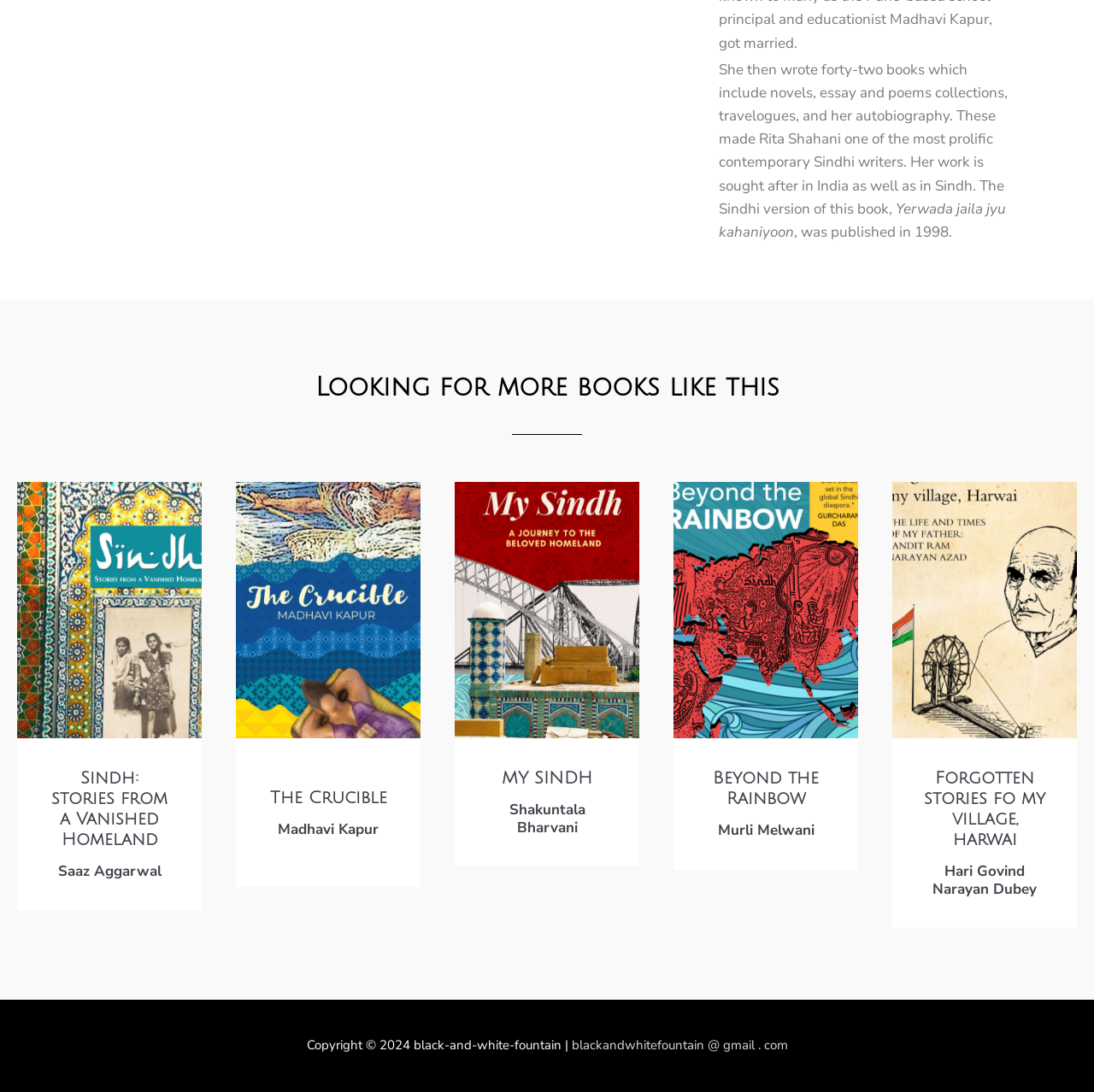From the image, can you give a detailed response to the question below:
What is the purpose of the section 'Looking for more books like this'?

The section 'Looking for more books like this' contains links to other books, such as 'Sindh: stories from a Vanished Homeland', 'The Crucible', and 'MY SINDH'. The presence of these links suggests that the purpose of this section is to recommend similar books to the one being described.